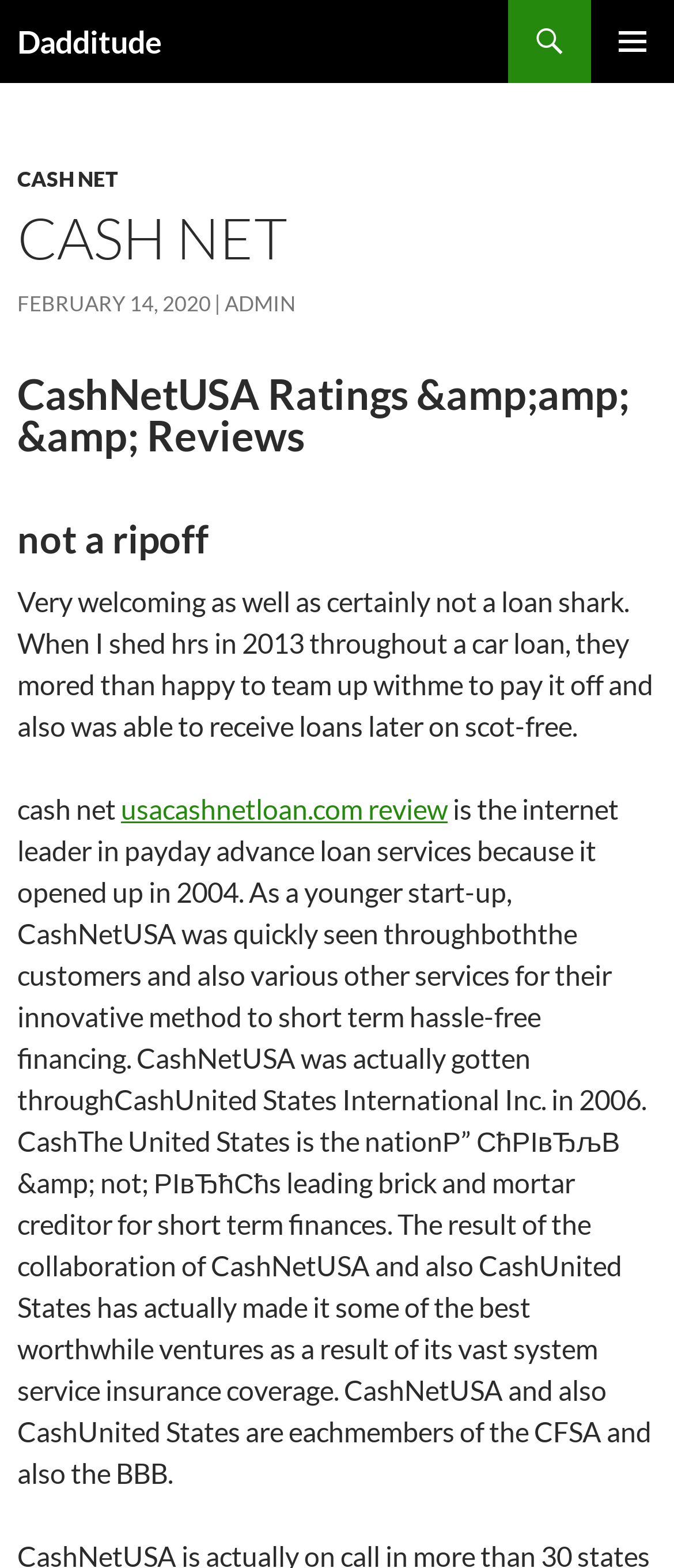Refer to the screenshot and answer the following question in detail:
Who is the author of the review?

I determined the answer by looking at the link element with the text 'ADMIN', which is likely the author of the review mentioned on the webpage.